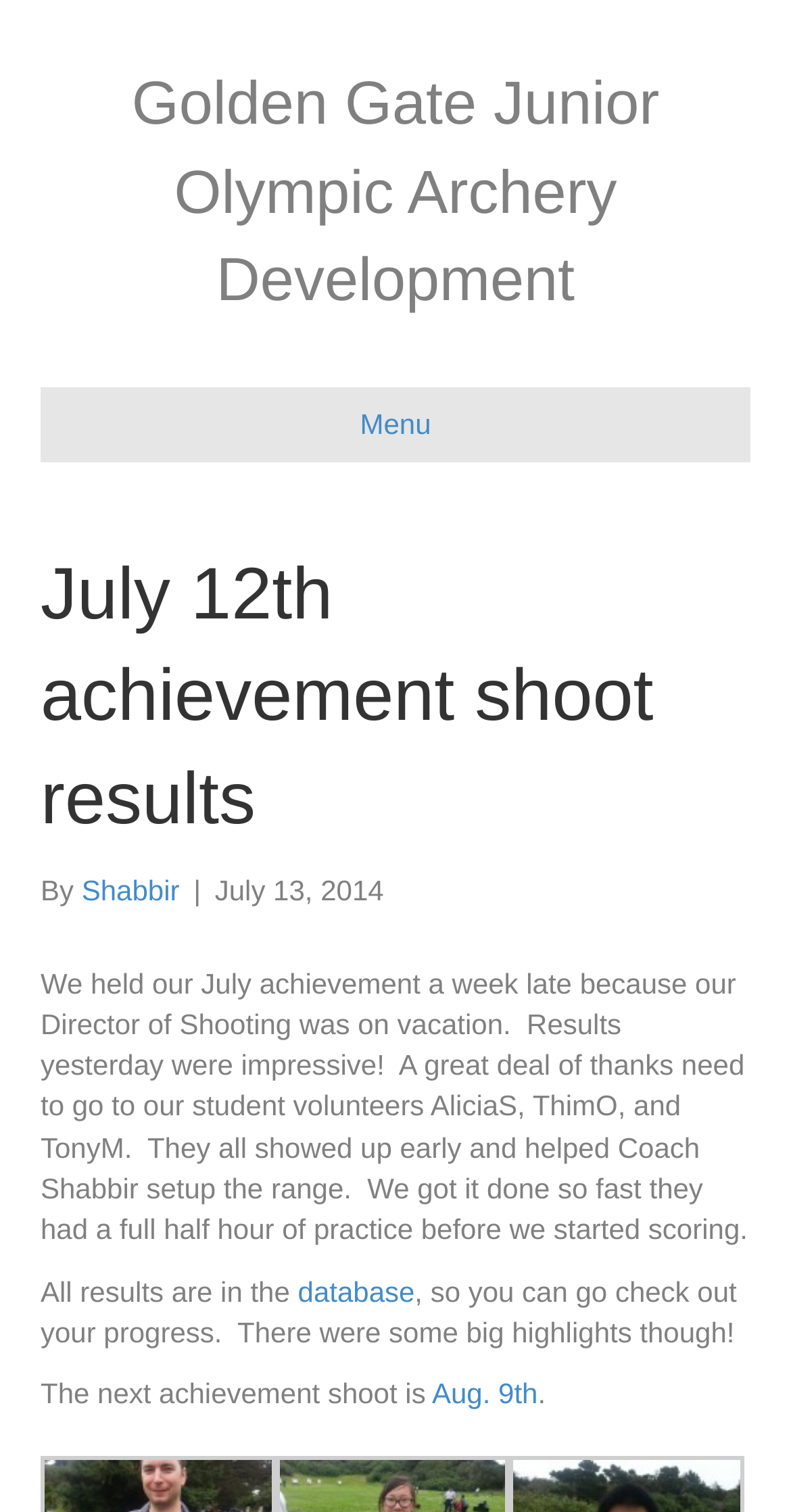For the following element description, predict the bounding box coordinates in the format (top-left x, top-left y, bottom-right x, bottom-right y). All values should be floating point numbers between 0 and 1. Description: Aug. 9th

[0.546, 0.911, 0.68, 0.932]